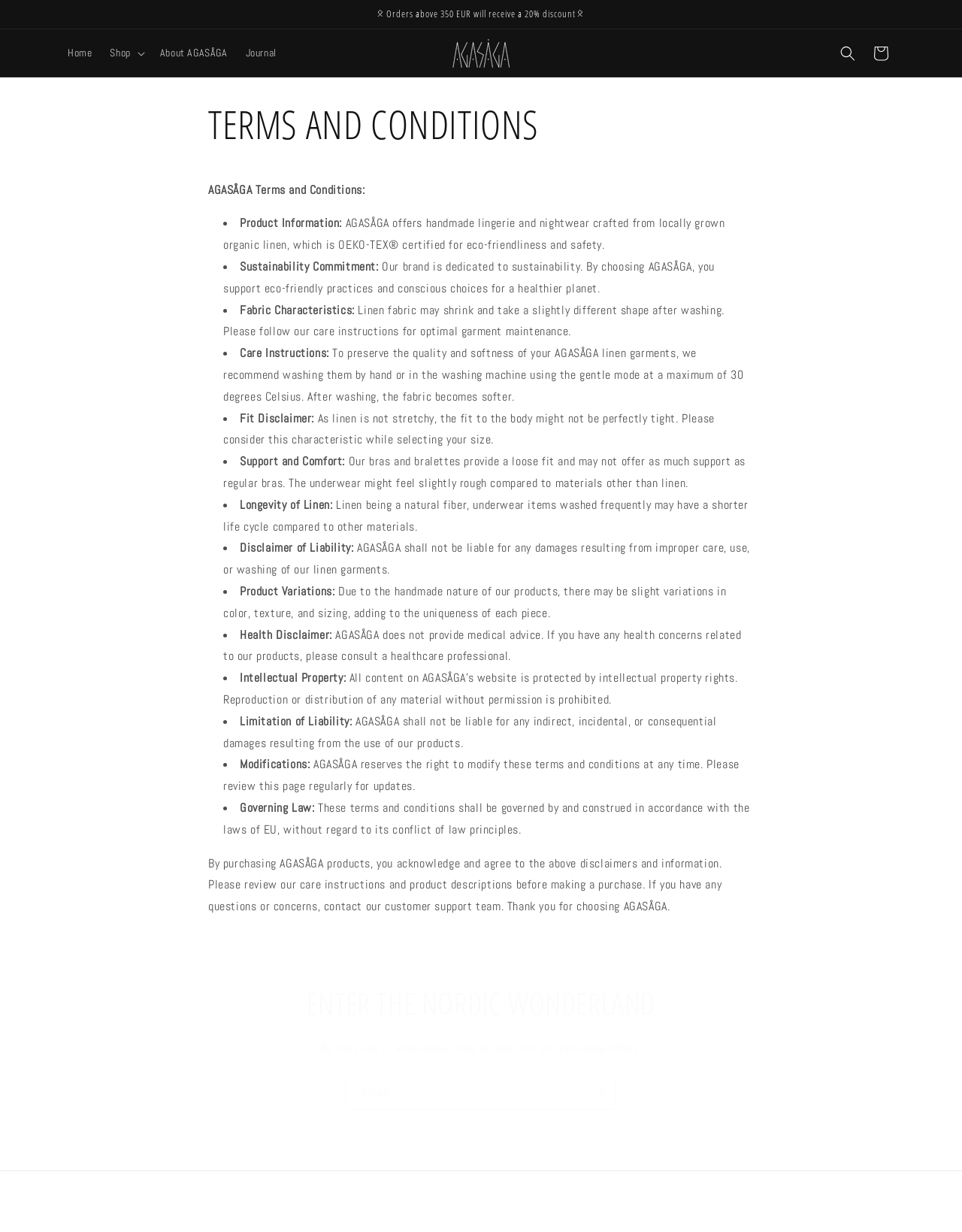What is the material used to make AGASÅGA products?
Based on the image, answer the question with a single word or brief phrase.

Linen